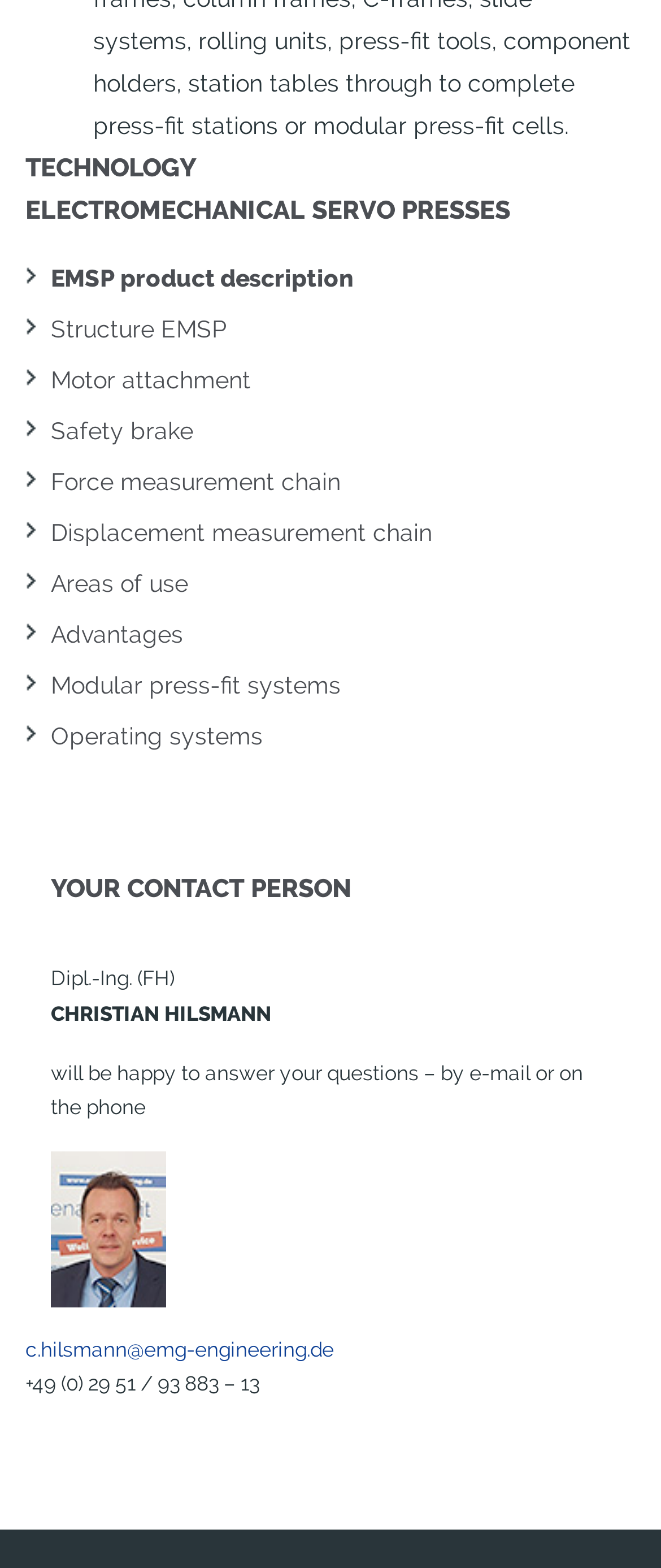Identify the bounding box coordinates for the UI element mentioned here: "WHO Nigeria Country profile". Provide the coordinates as four float values between 0 and 1, i.e., [left, top, right, bottom].

None